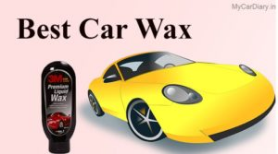Examine the image carefully and respond to the question with a detailed answer: 
What is the focus of the image?

The bold text 'Best Car Wax' prominently displays the focus of the image, indicating a recommendation or review of top-quality car wax products, which implies that the focus of the image is on top-quality car wax.